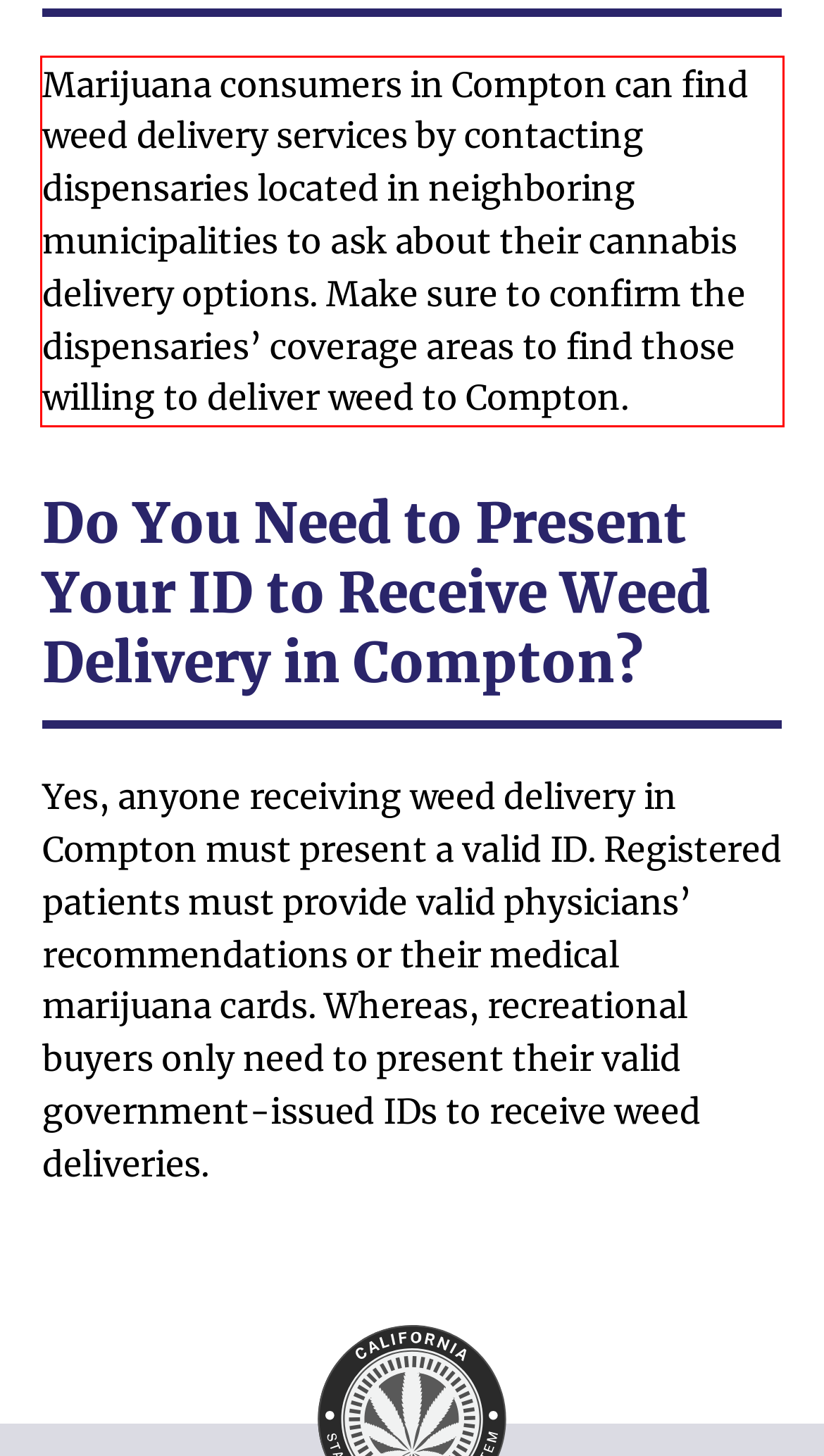Using the provided webpage screenshot, recognize the text content in the area marked by the red bounding box.

Marijuana consumers in Compton can find weed delivery services by contacting dispensaries located in neighboring municipalities to ask about their cannabis delivery options. Make sure to confirm the dispensaries’ coverage areas to find those willing to deliver weed to Compton.